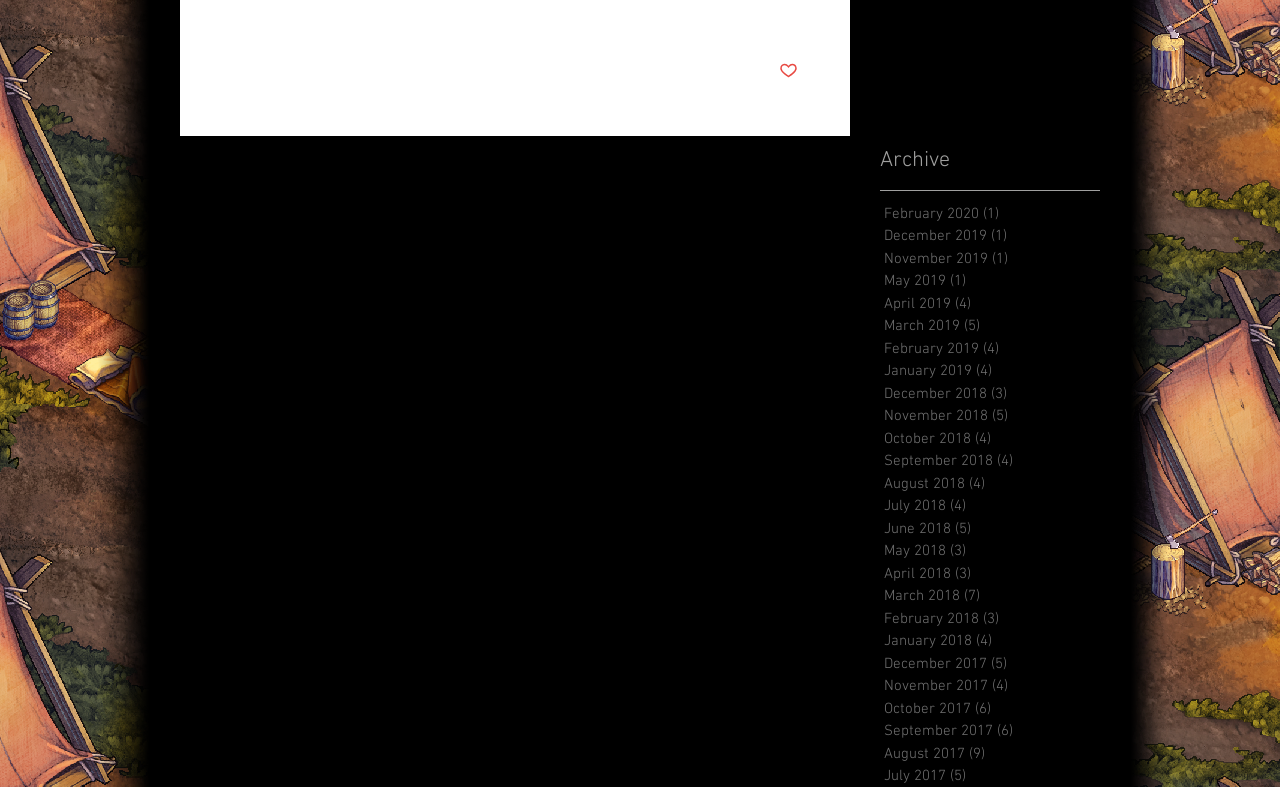Please respond in a single word or phrase: 
What is the purpose of the buttons at the top?

Share on social media